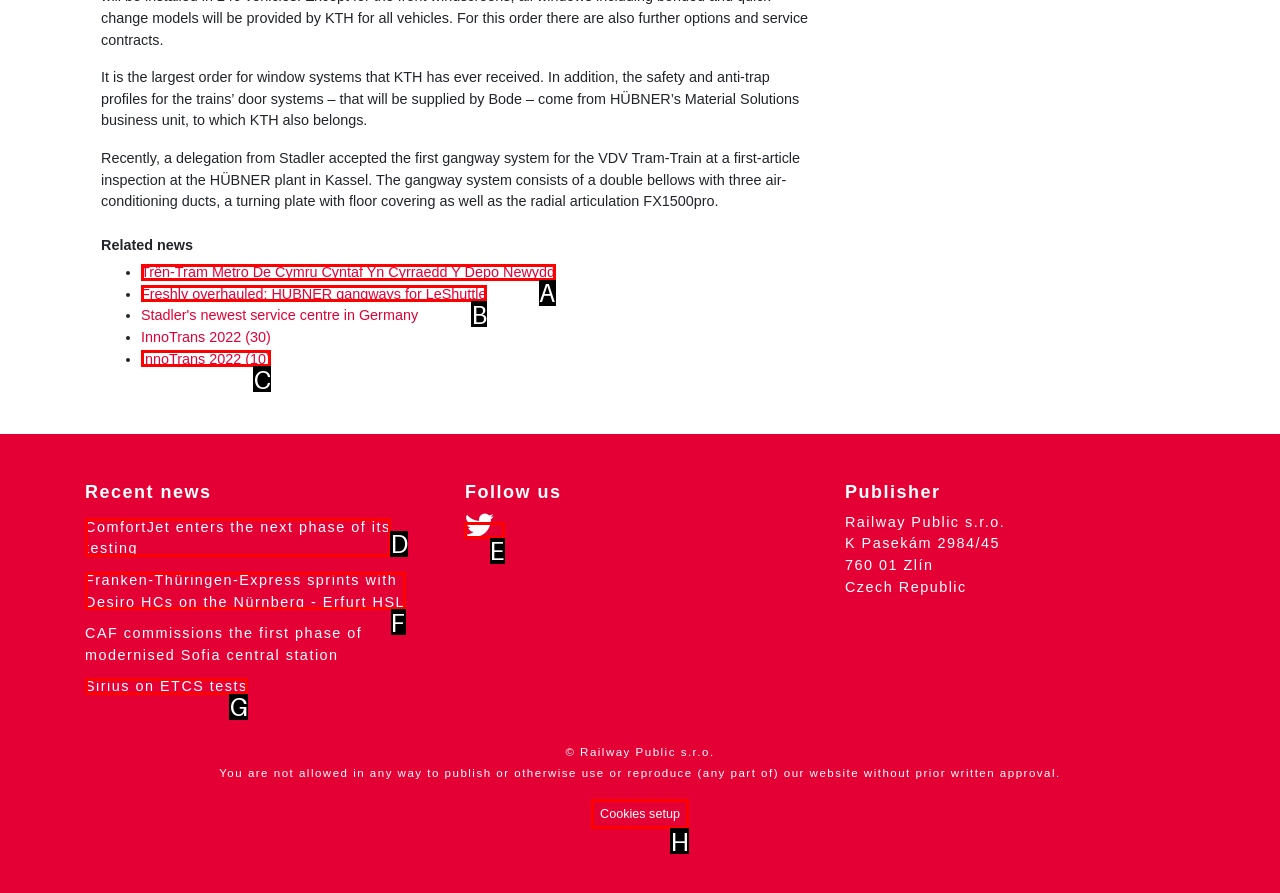Identify the HTML element to click to fulfill this task: Follow on social media
Answer with the letter from the given choices.

E